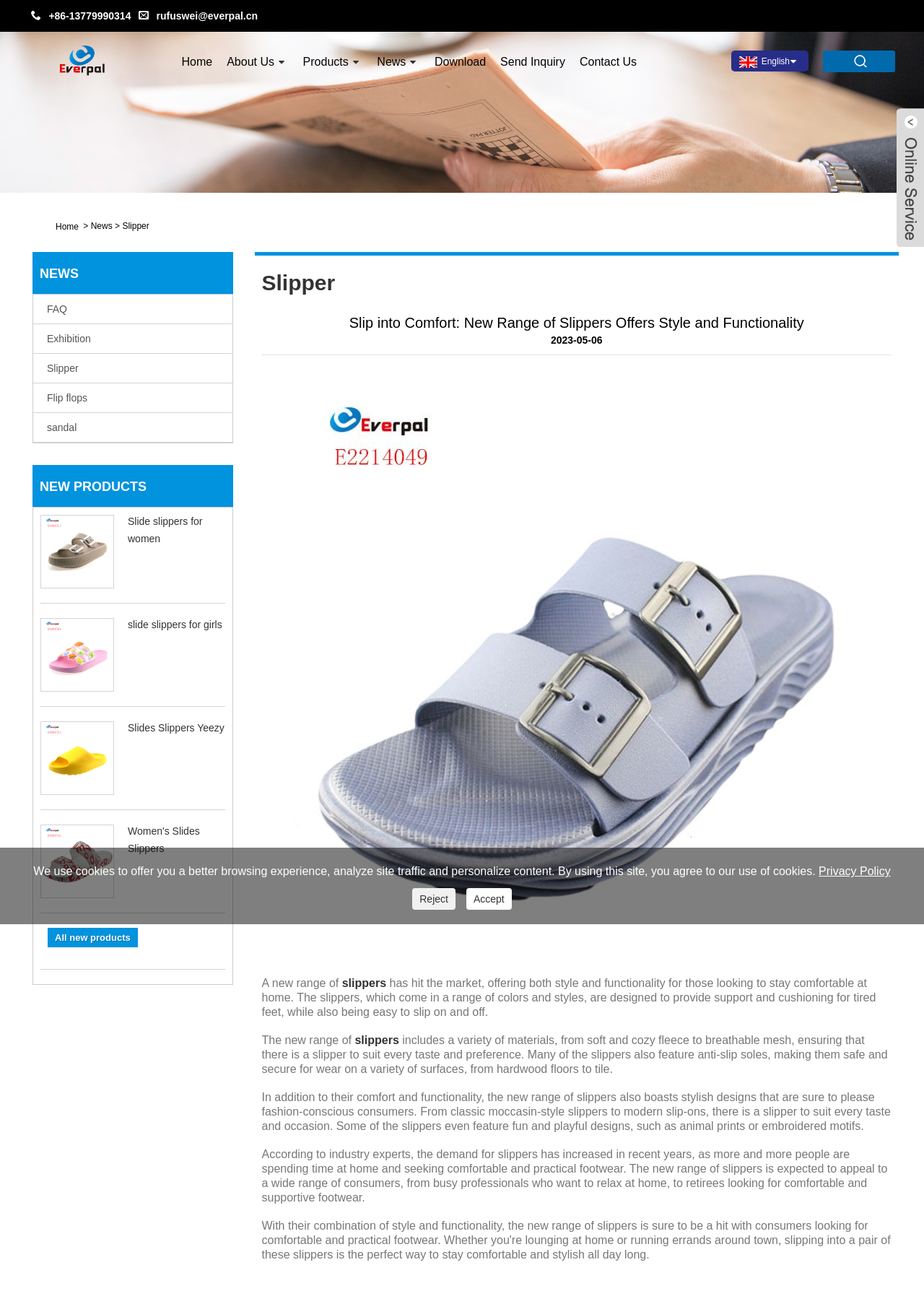What is the reason for the increasing demand for slippers?
Please give a detailed and elaborate answer to the question based on the image.

I read the article content and found that according to industry experts, the demand for slippers has increased because more and more people are spending time at home and seeking comfortable and practical footwear.